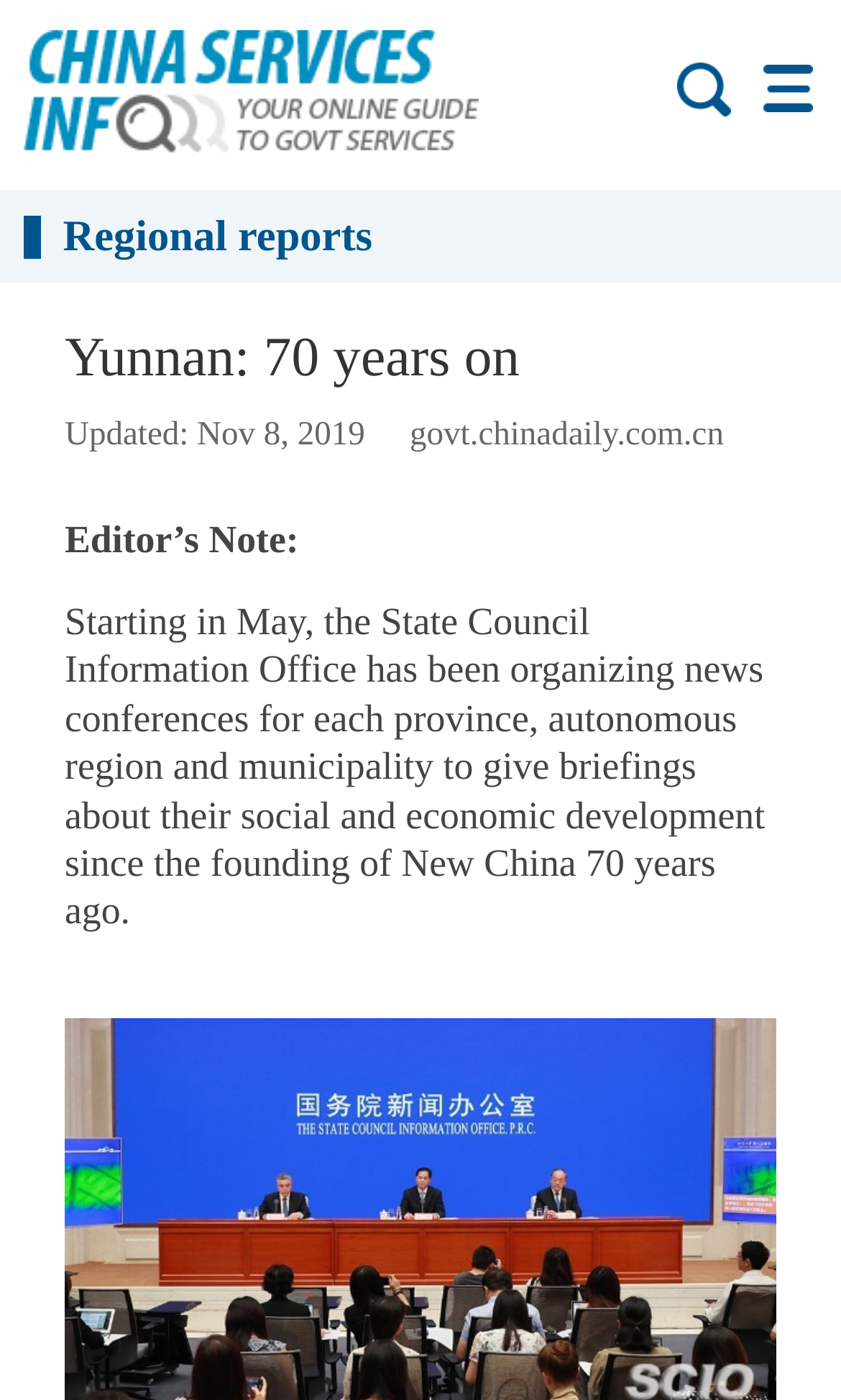What is the name of the office organizing the news conferences?
Based on the content of the image, thoroughly explain and answer the question.

I found the name of the office organizing the news conferences by reading the text 'Starting in May, the State Council Information Office has been organizing news conferences...' which is located below the main heading.